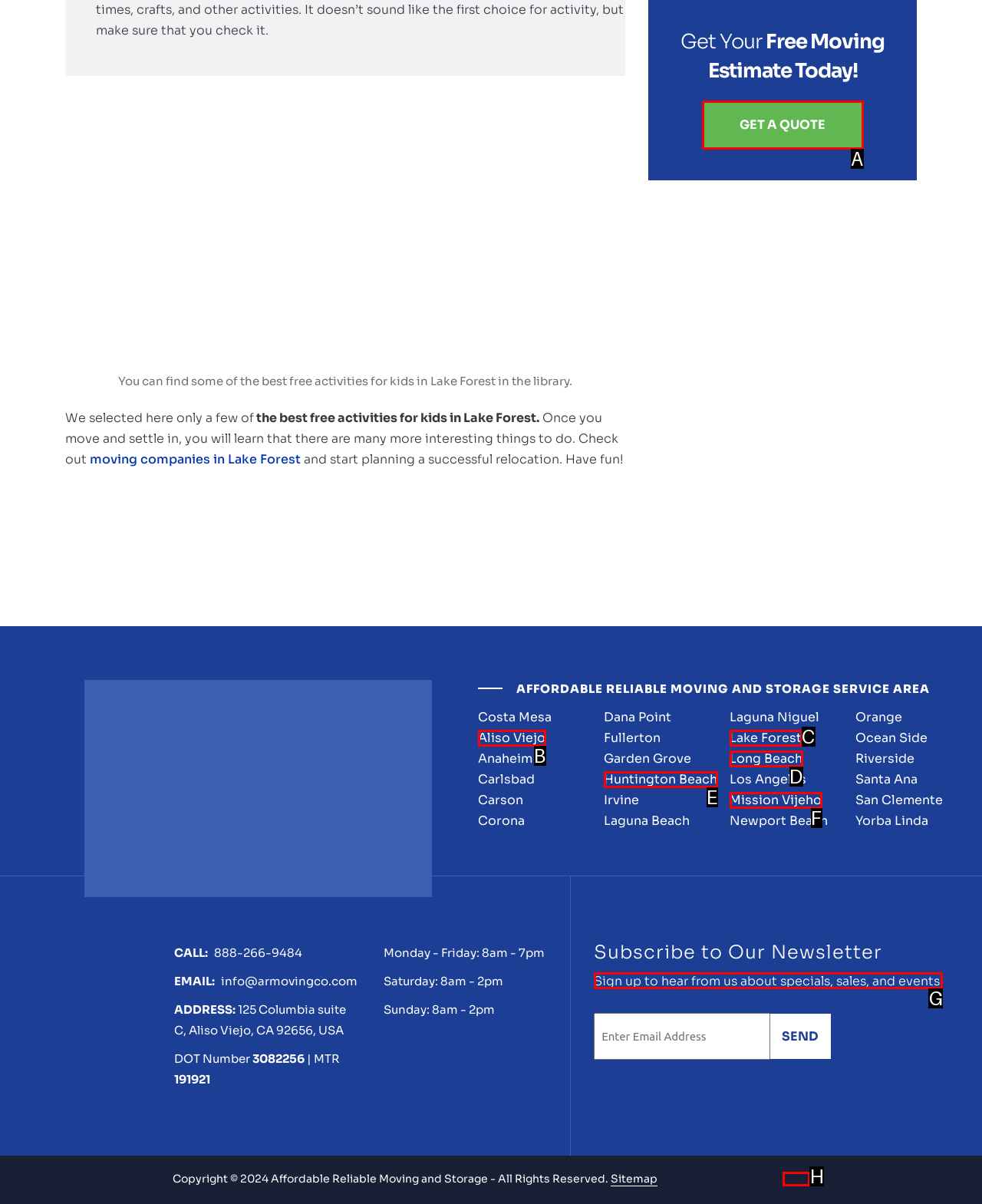What option should I click on to execute the task: Subscribe to the newsletter? Give the letter from the available choices.

G